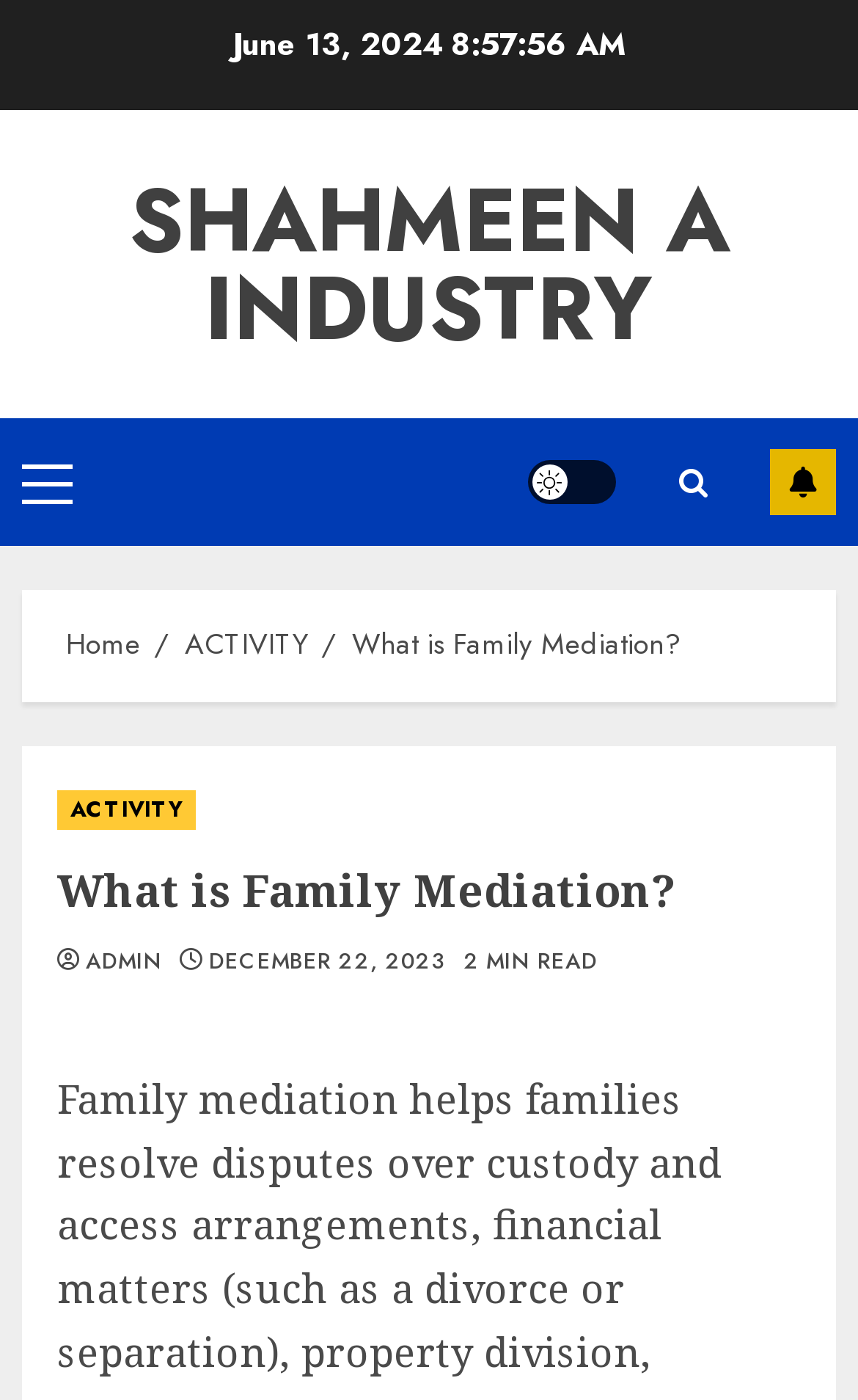Bounding box coordinates are to be given in the format (top-left x, top-left y, bottom-right x, bottom-right y). All values must be floating point numbers between 0 and 1. Provide the bounding box coordinate for the UI element described as: Guides

None